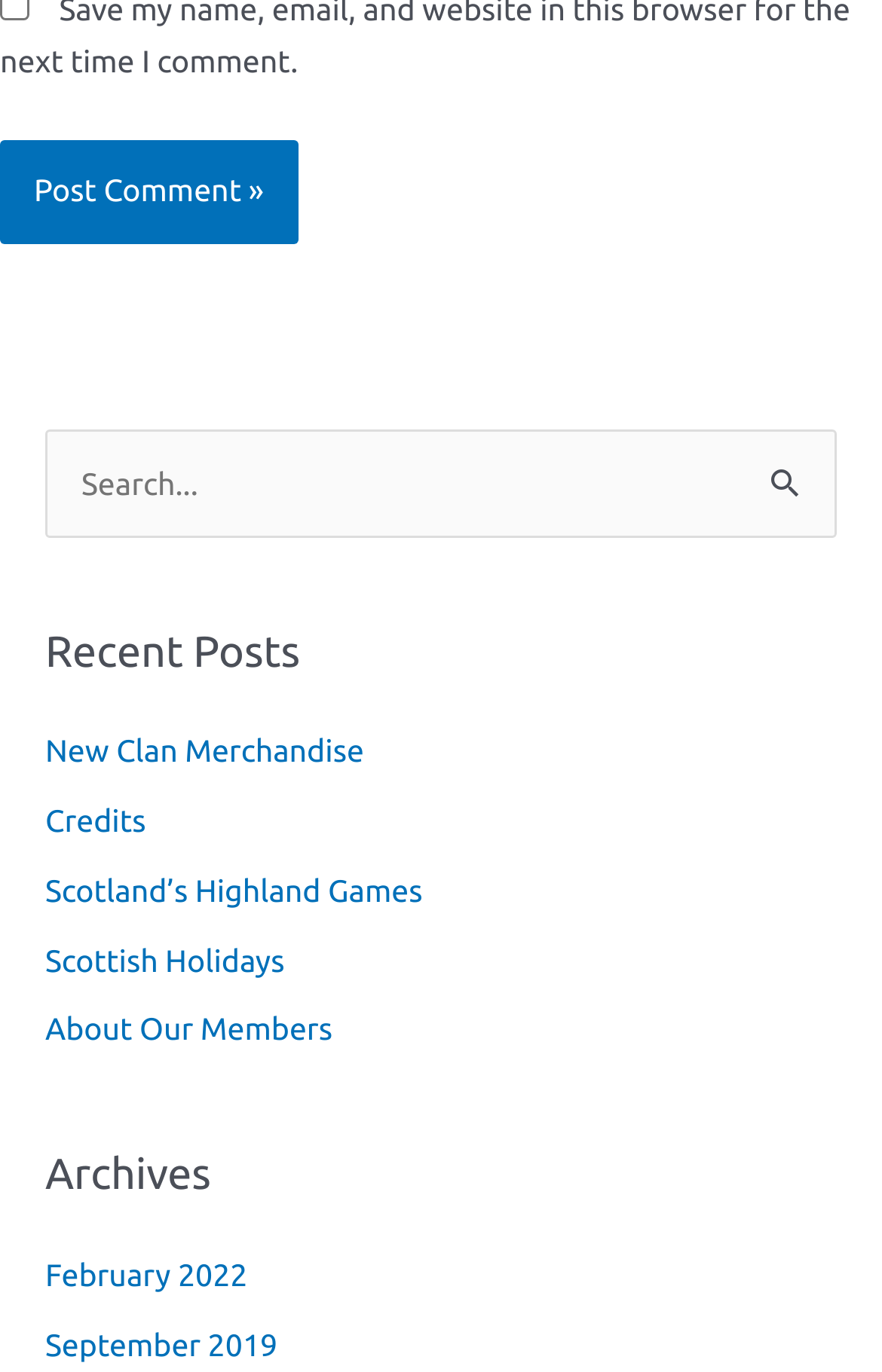Identify the bounding box coordinates of the element to click to follow this instruction: 'View recent post 'New Clan Merchandise''. Ensure the coordinates are four float values between 0 and 1, provided as [left, top, right, bottom].

[0.051, 0.534, 0.413, 0.561]